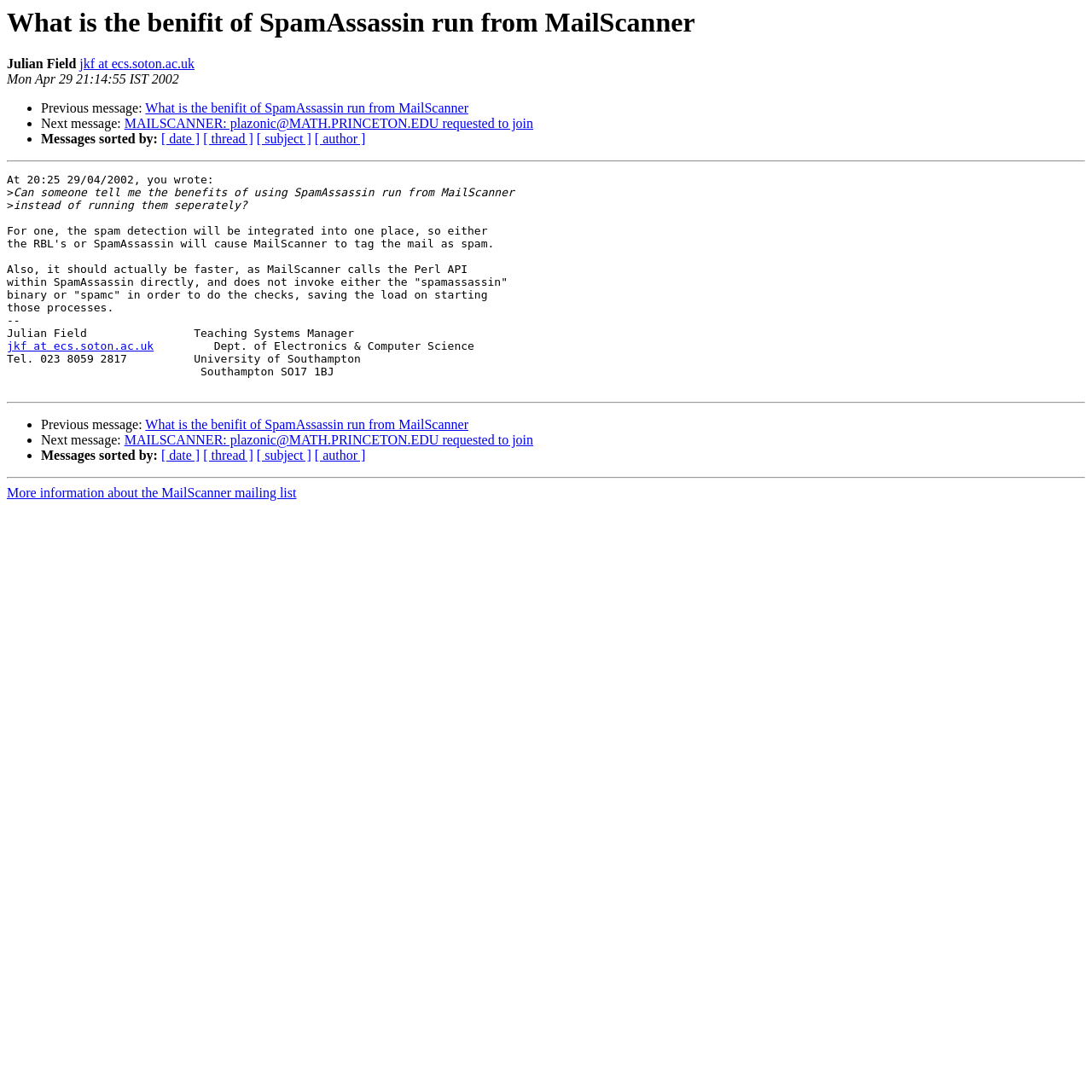Explain in detail what is displayed on the webpage.

This webpage appears to be an archived email thread from the MailScanner mailing list. At the top, there is a heading that reads "What is the benifit of SpamAssassin run from MailScanner" and is followed by the author's name, "Julian Field", and their email address. Below this, there is a timestamp indicating when the email was sent.

The main content of the email is a question posed by the author, asking about the benefits of using SpamAssassin run from MailScanner instead of running them separately. The author then provides a detailed response to their own question, explaining the advantages of integrating spam detection into one place and the potential performance benefits.

The email is formatted with a clear structure, with each paragraph separated by a horizontal line. The author's signature is included at the bottom, which provides their contact information and affiliation with the University of Southampton.

On the left side of the page, there is a navigation menu with links to previous and next messages in the thread, as well as options to sort messages by date, thread, subject, or author. This menu is repeated at the bottom of the page. There is also a link to more information about the MailScanner mailing list at the very bottom of the page.